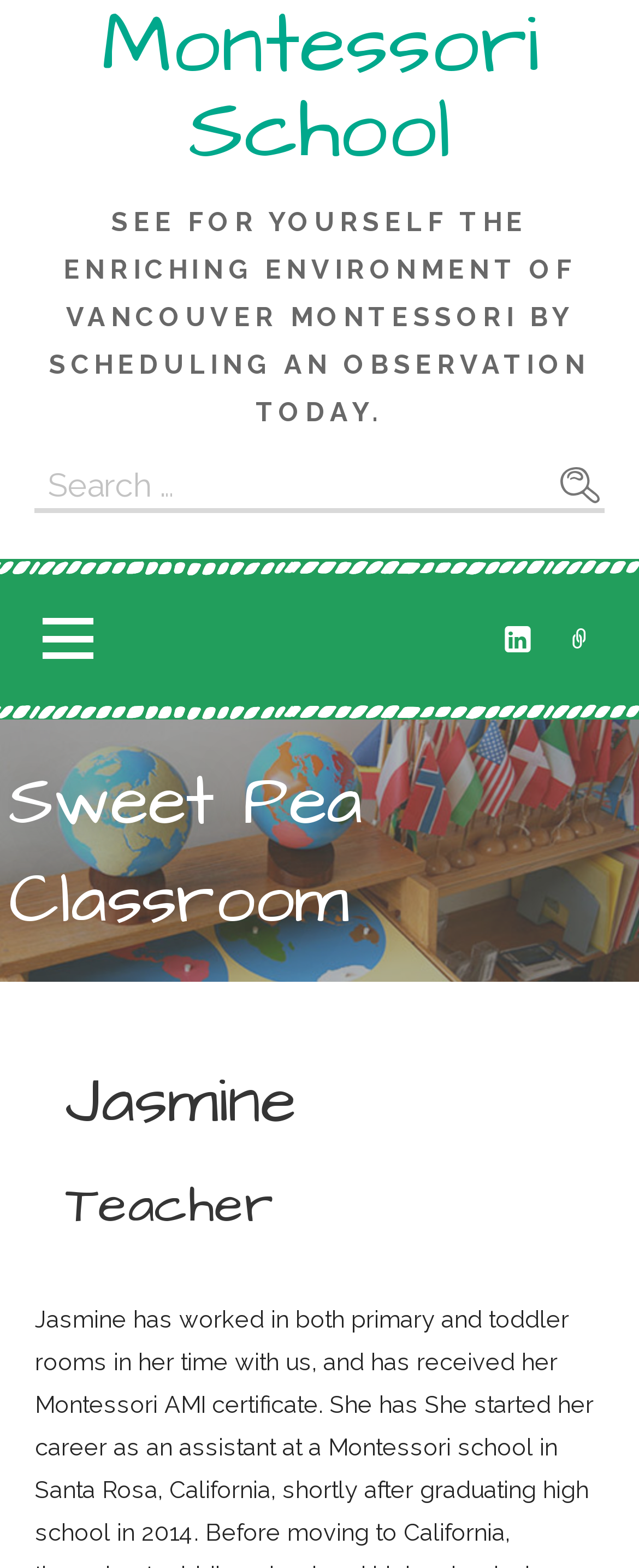Using the webpage screenshot and the element description Additional information, determine the bounding box coordinates. Specify the coordinates in the format (top-left x, top-left y, bottom-right x, bottom-right y) with values ranging from 0 to 1.

None